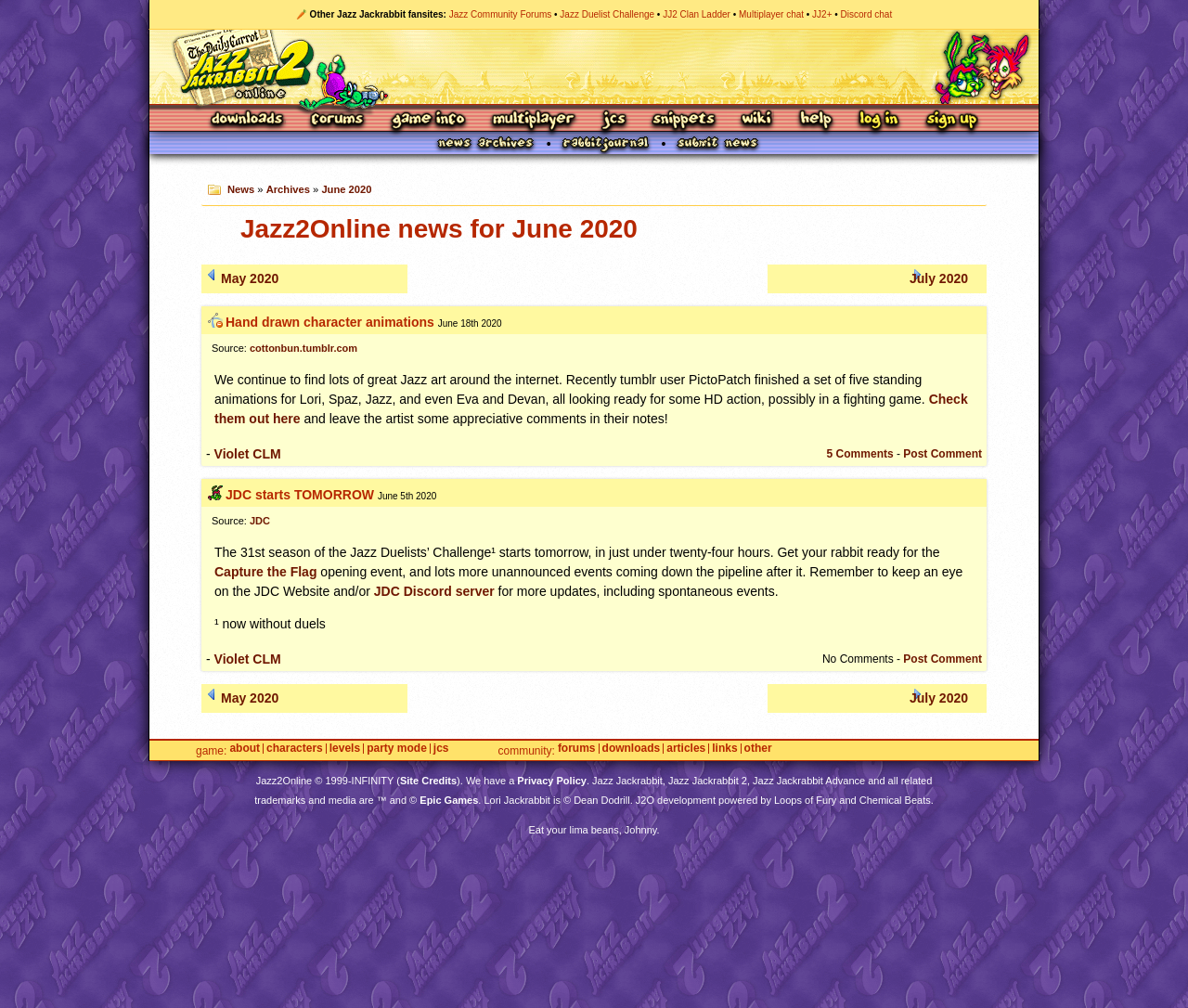Can you find the bounding box coordinates for the element to click on to achieve the instruction: "Check out the News Archives"?

[0.368, 0.136, 0.449, 0.15]